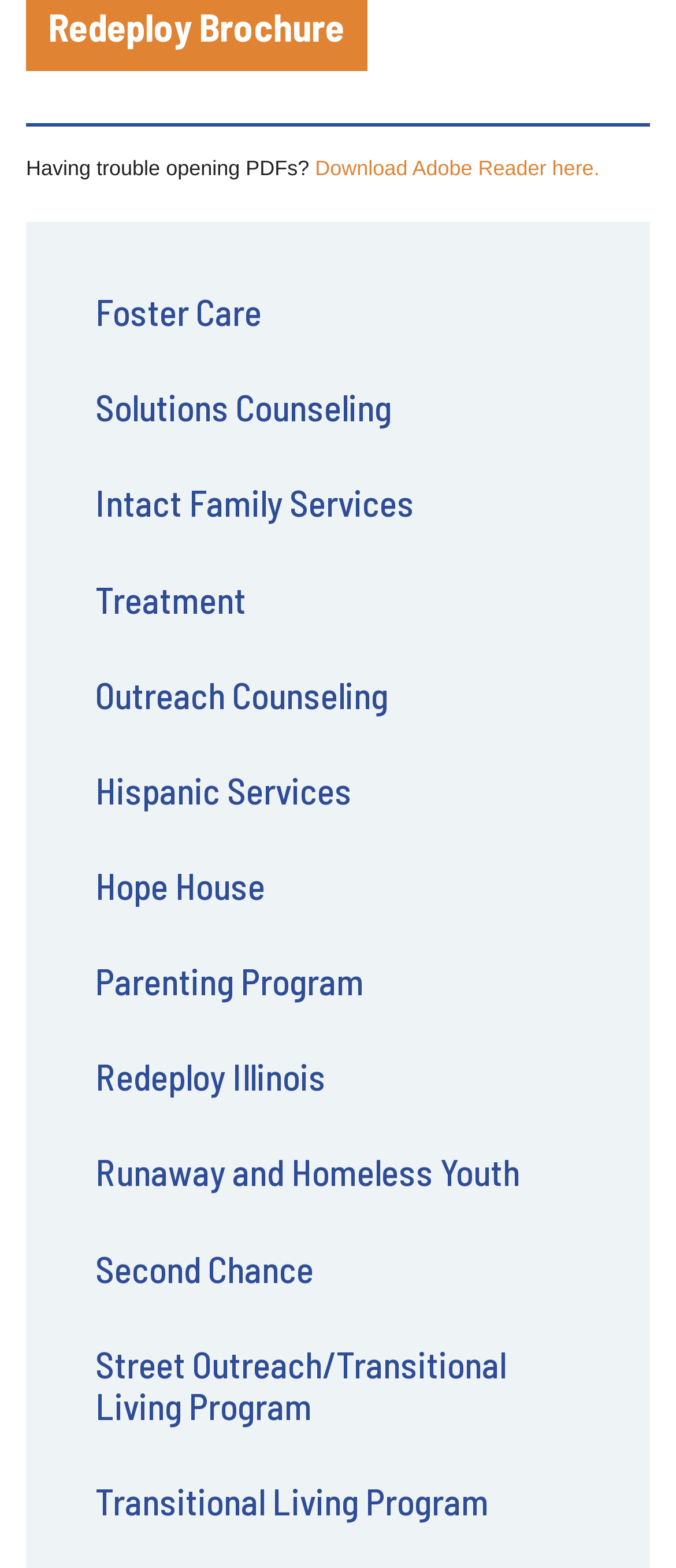Highlight the bounding box of the UI element that corresponds to this description: "Treatment".

[0.141, 0.358, 0.859, 0.407]